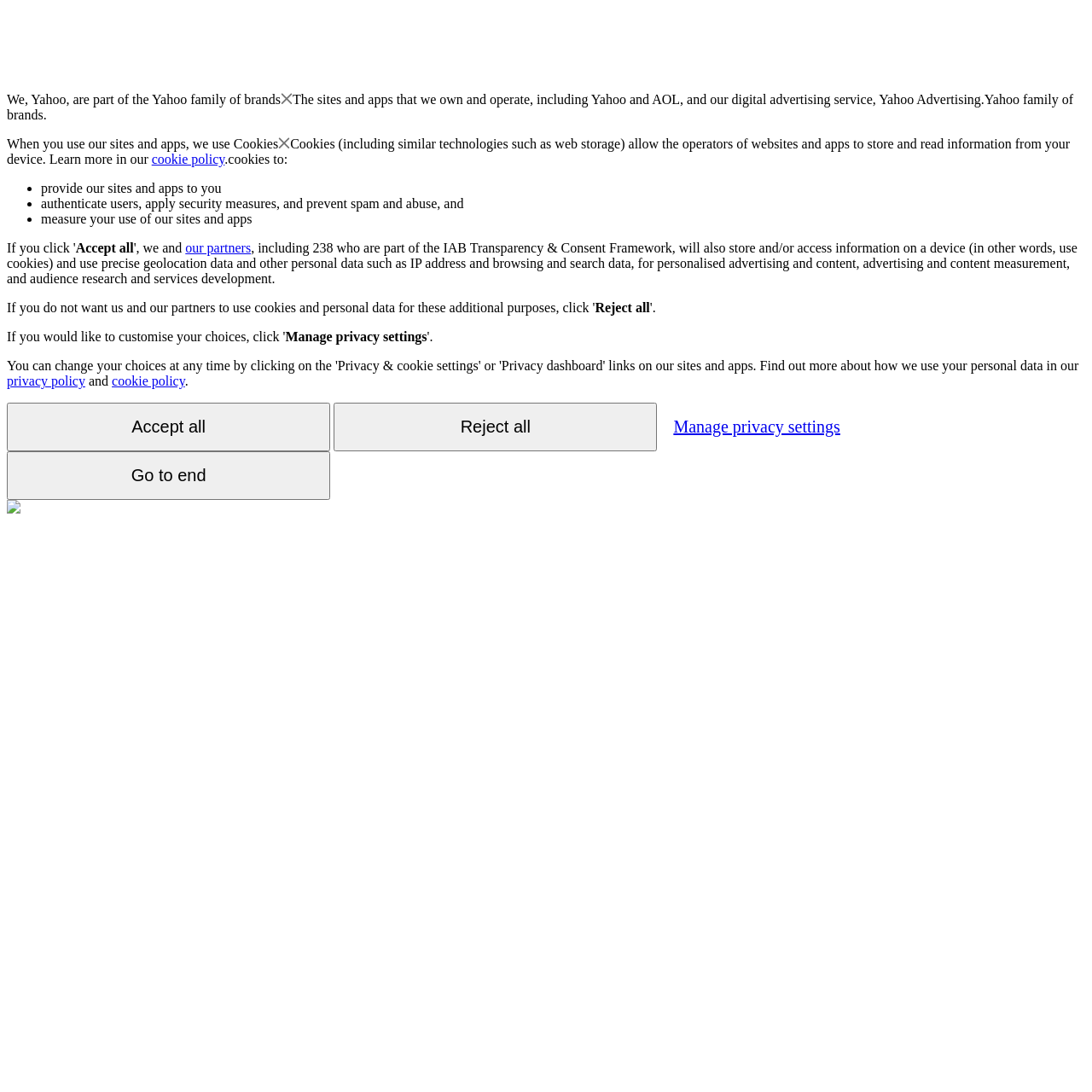What do cookies allow operators to do?
Please answer the question with a detailed response using the information from the screenshot.

According to the webpage, cookies allow the operators of websites and apps to store and read information from a user's device, as mentioned in the sentence 'Cookies (including similar technologies such as web storage) allow the operators of websites and apps to store and read information from your device'.